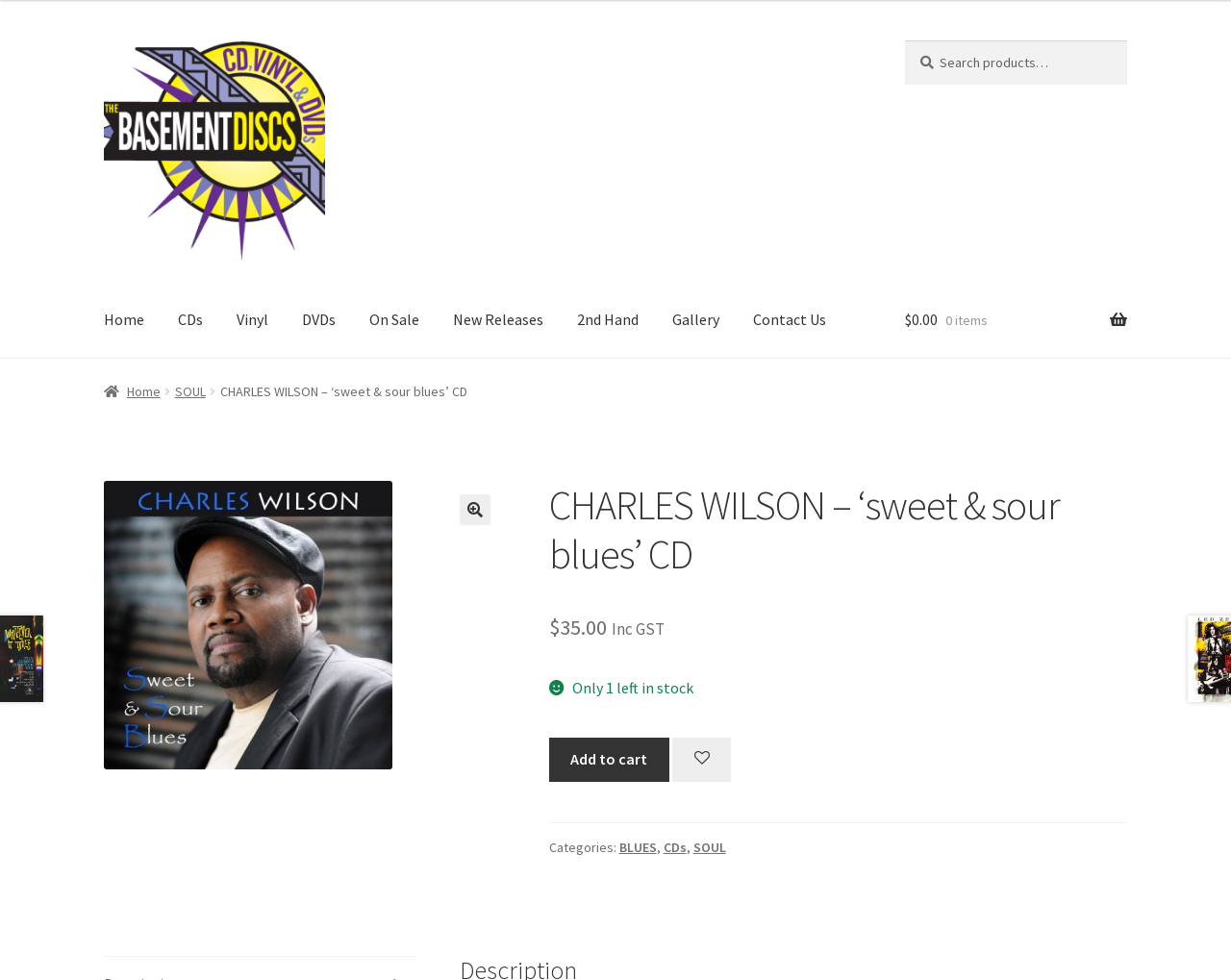Kindly determine the bounding box coordinates of the area that needs to be clicked to fulfill this instruction: "Check out".

[0.222, 0.365, 0.273, 0.418]